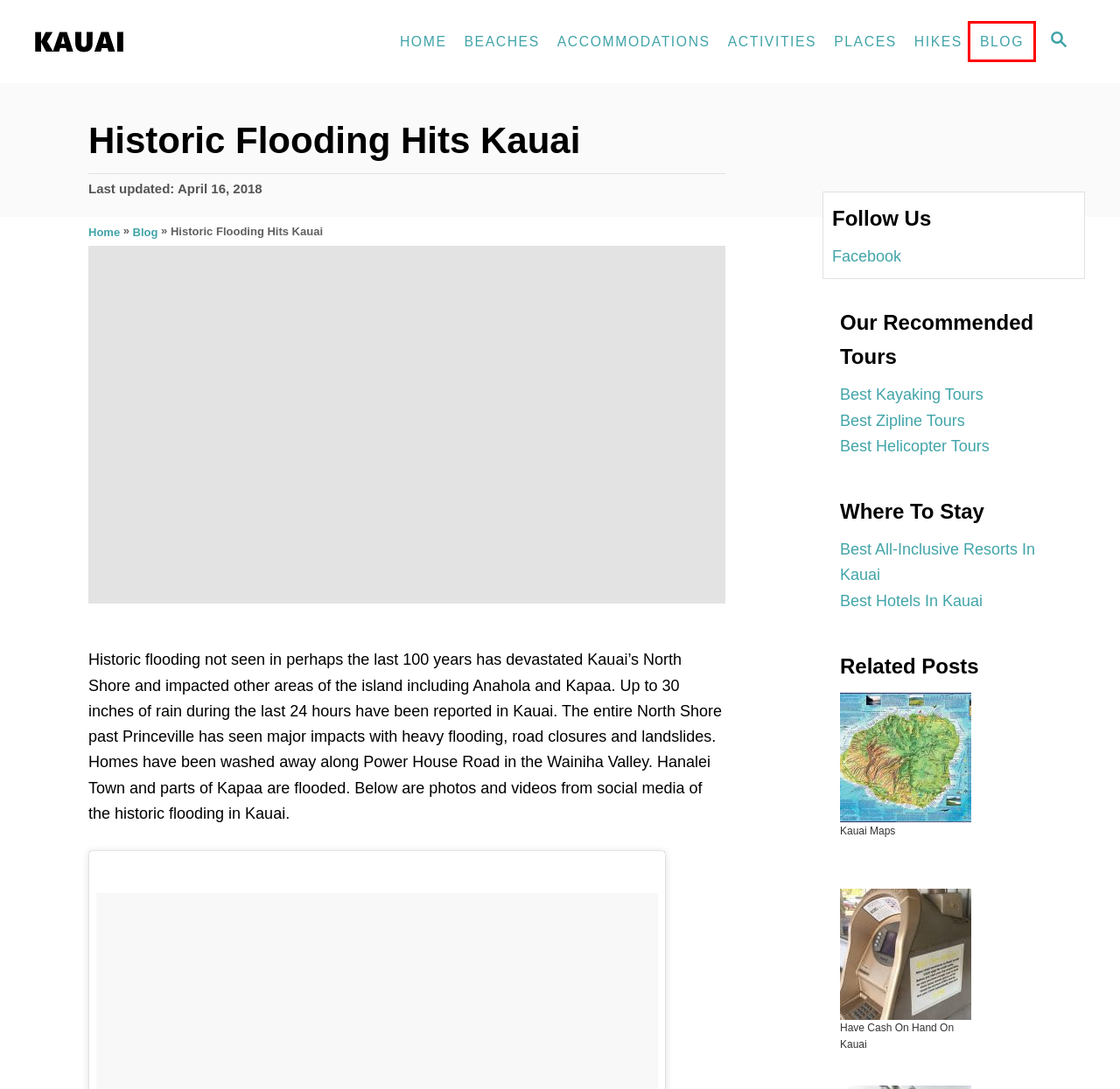Review the screenshot of a webpage which includes a red bounding box around an element. Select the description that best fits the new webpage once the element in the bounding box is clicked. Here are the candidates:
A. Kauai Travel Blog - Kauai Activities, News, Information and More!
B. Blog Archives - Kauai Travel Blog
C. Kauai Maps
D. Activities - Kauai Travel Blog
E. Best Kayaking Tours In Kauai (2024) - Kauai Travel Blog
F. 7 Best All-Inclusive Resorts In Kauai (2024) - Kauai Travel Blog
G. 4 Best Kauai Zipline Tours - Kauai Travel Blog
H. Have Cash On Hand On Kauai

B